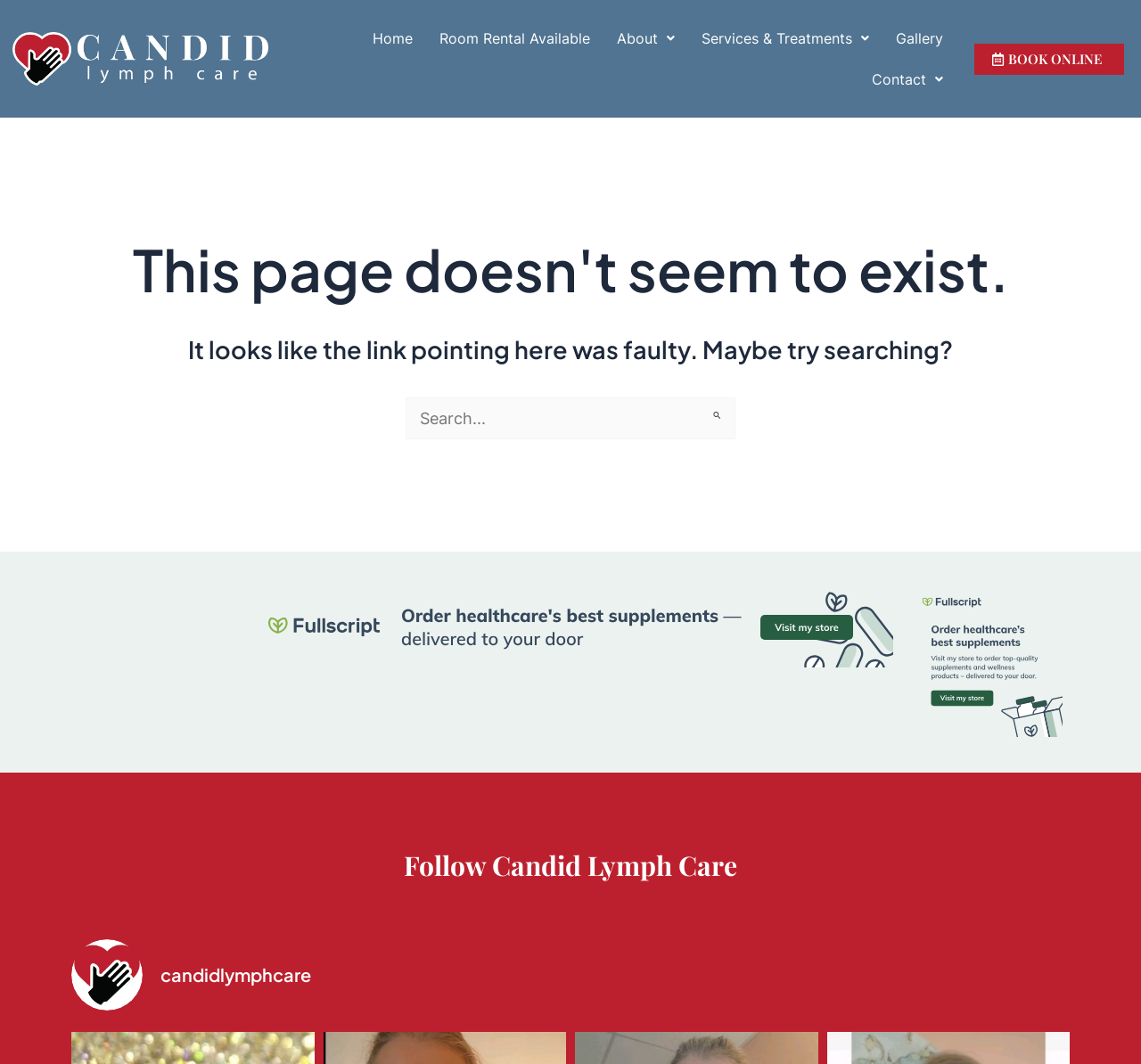Indicate the bounding box coordinates of the element that must be clicked to execute the instruction: "Search for something". The coordinates should be given as four float numbers between 0 and 1, i.e., [left, top, right, bottom].

[0.355, 0.373, 0.645, 0.413]